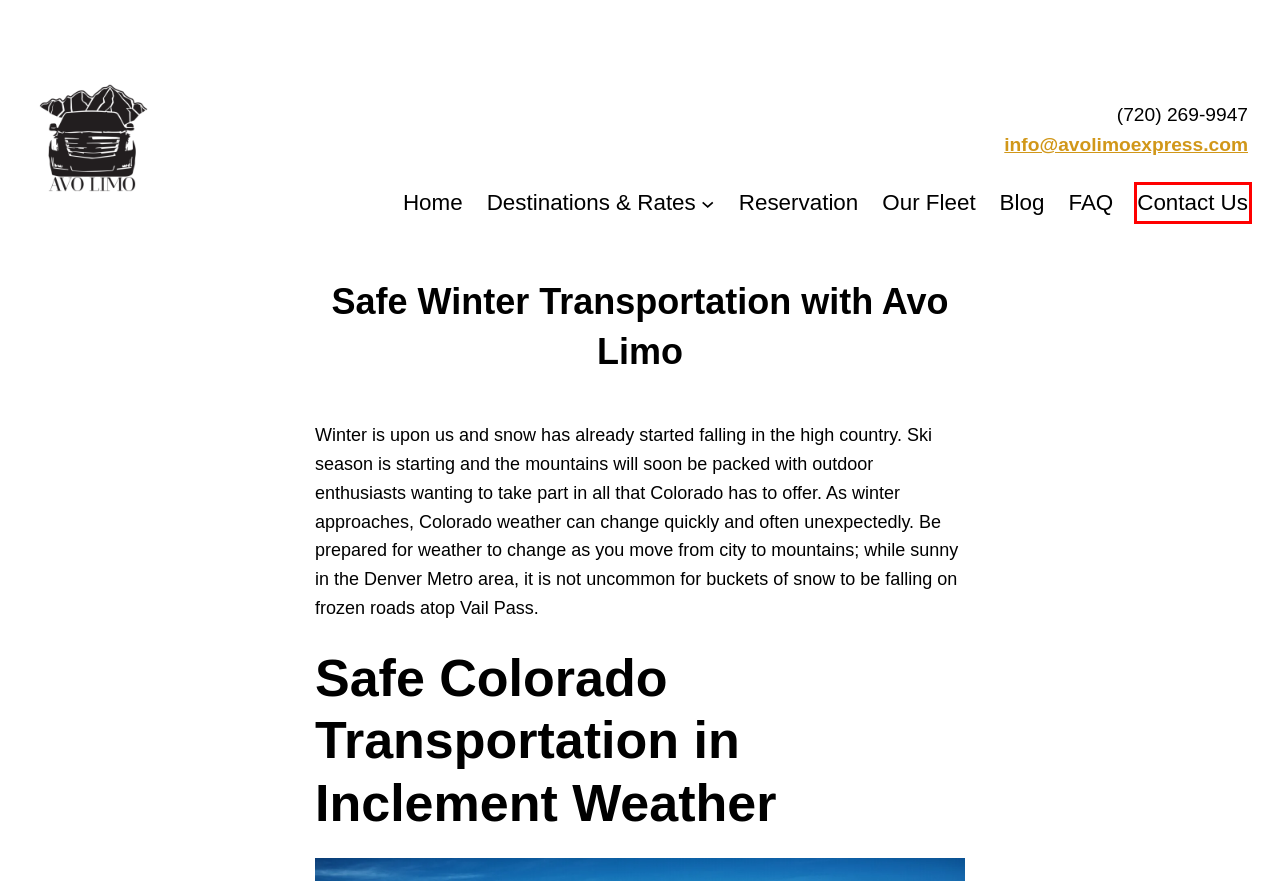You are presented with a screenshot of a webpage containing a red bounding box around a particular UI element. Select the best webpage description that matches the new webpage after clicking the element within the bounding box. Here are the candidates:
A. Contact Us - Car Service From Denver To Vail | Avo Limo
B. Rates | Vail Transportation | Denver to Vail | Avo Limo
C. Our Fleet - Vail Airport Car Service | Avo Limo
D. Privacy Policy - Avo Limo Express | Read Carefully
E. Frequently Asked Questions | Airport Transfer Denver | Avo Limo
F. Car Service Denver To Vail | Avo Limo
G. Reservation | Private Transportation Service Denver CO | Avo Limo
H. Travel — Colorado Department of Transportation

A